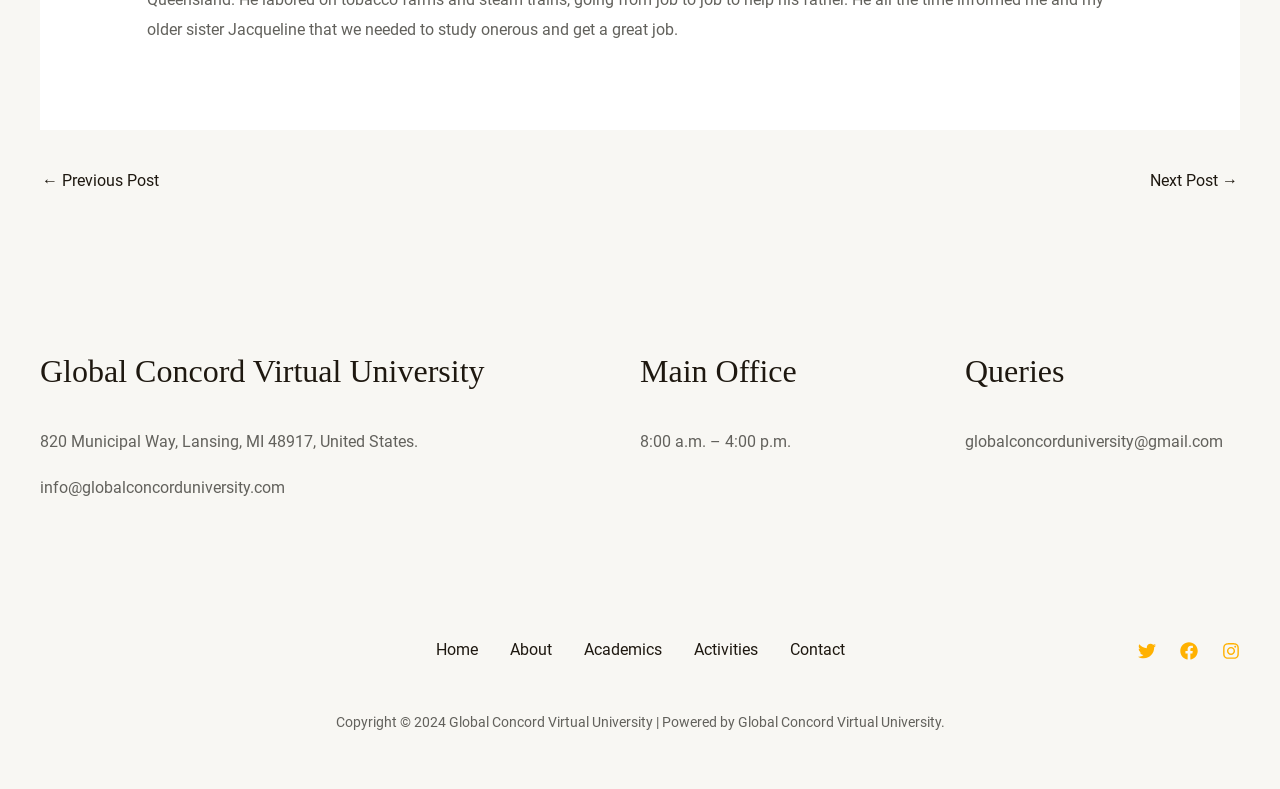Identify the bounding box coordinates of the part that should be clicked to carry out this instruction: "visit home page".

[0.328, 0.805, 0.386, 0.843]